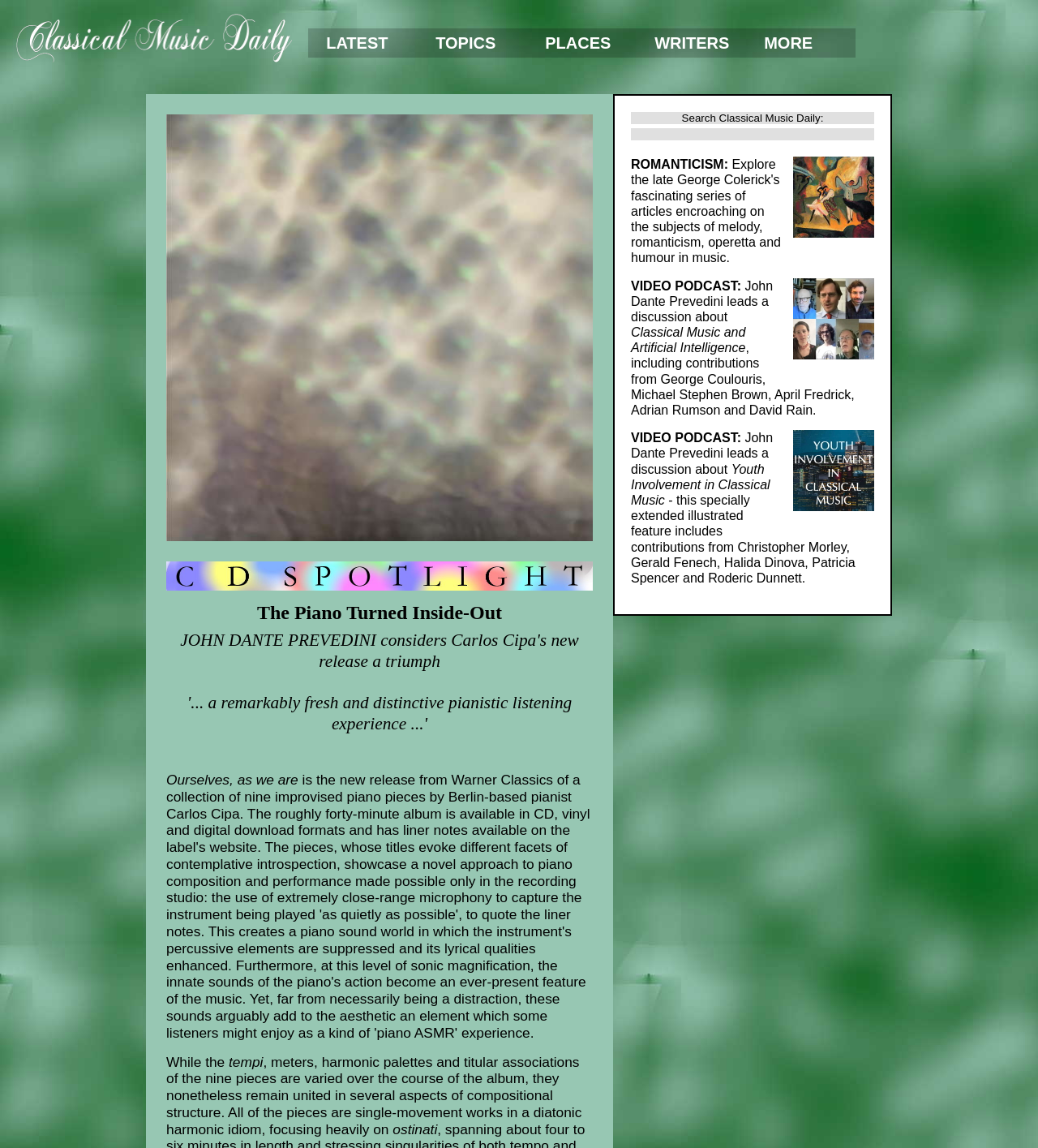Please extract the webpage's main title and generate its text content.

The Piano Turned Inside-Out